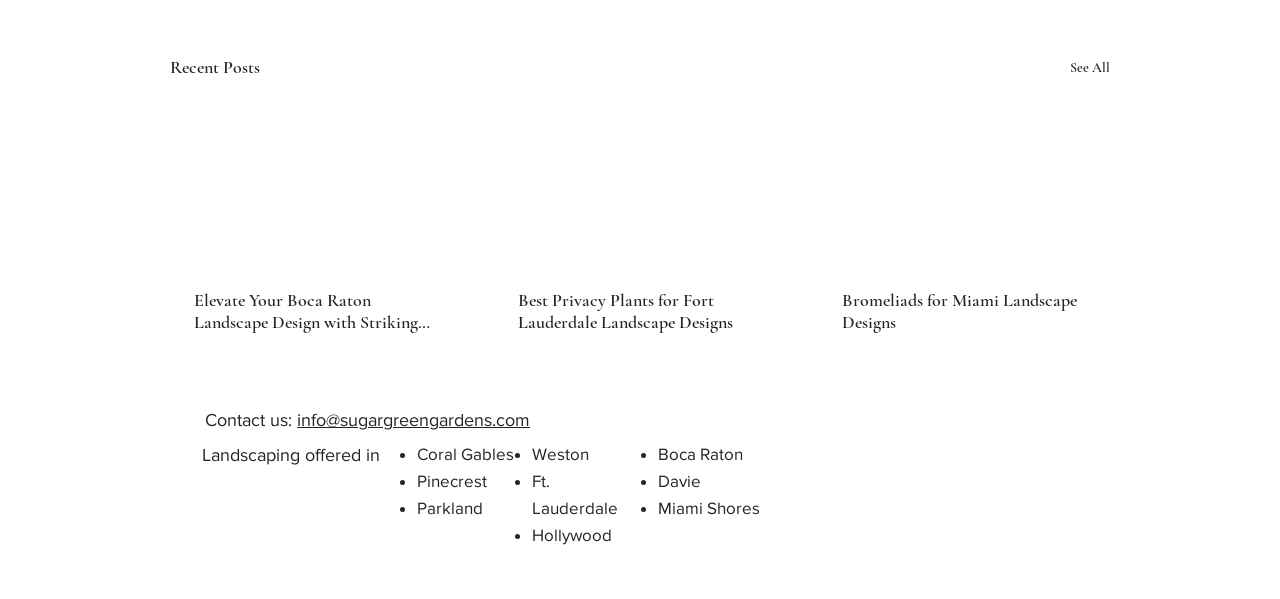What is the contact email address?
Based on the visual content, answer with a single word or a brief phrase.

info@sugargreengardens.com